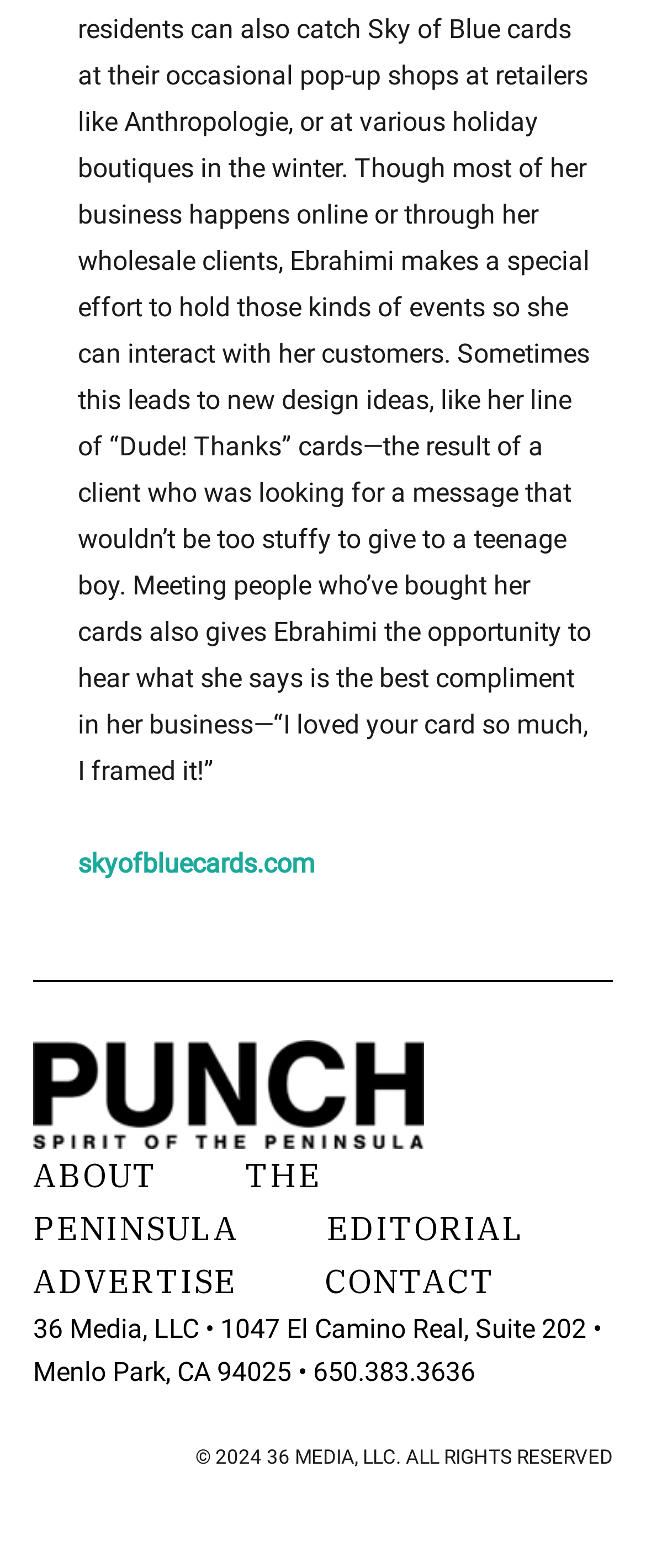Respond to the following query with just one word or a short phrase: 
How many links are there in the navigation menu?

6